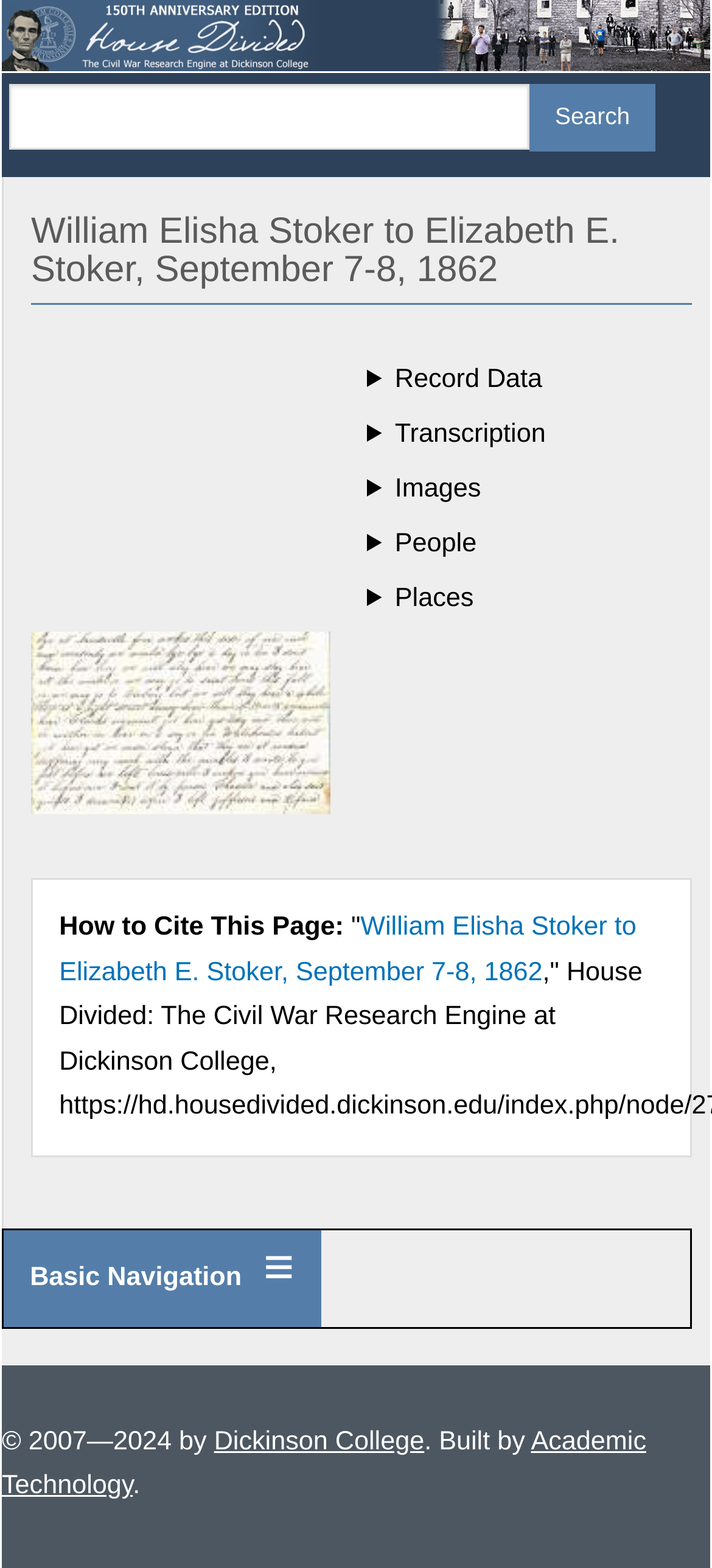Please mark the bounding box coordinates of the area that should be clicked to carry out the instruction: "View the home page".

[0.003, 0.013, 0.997, 0.032]